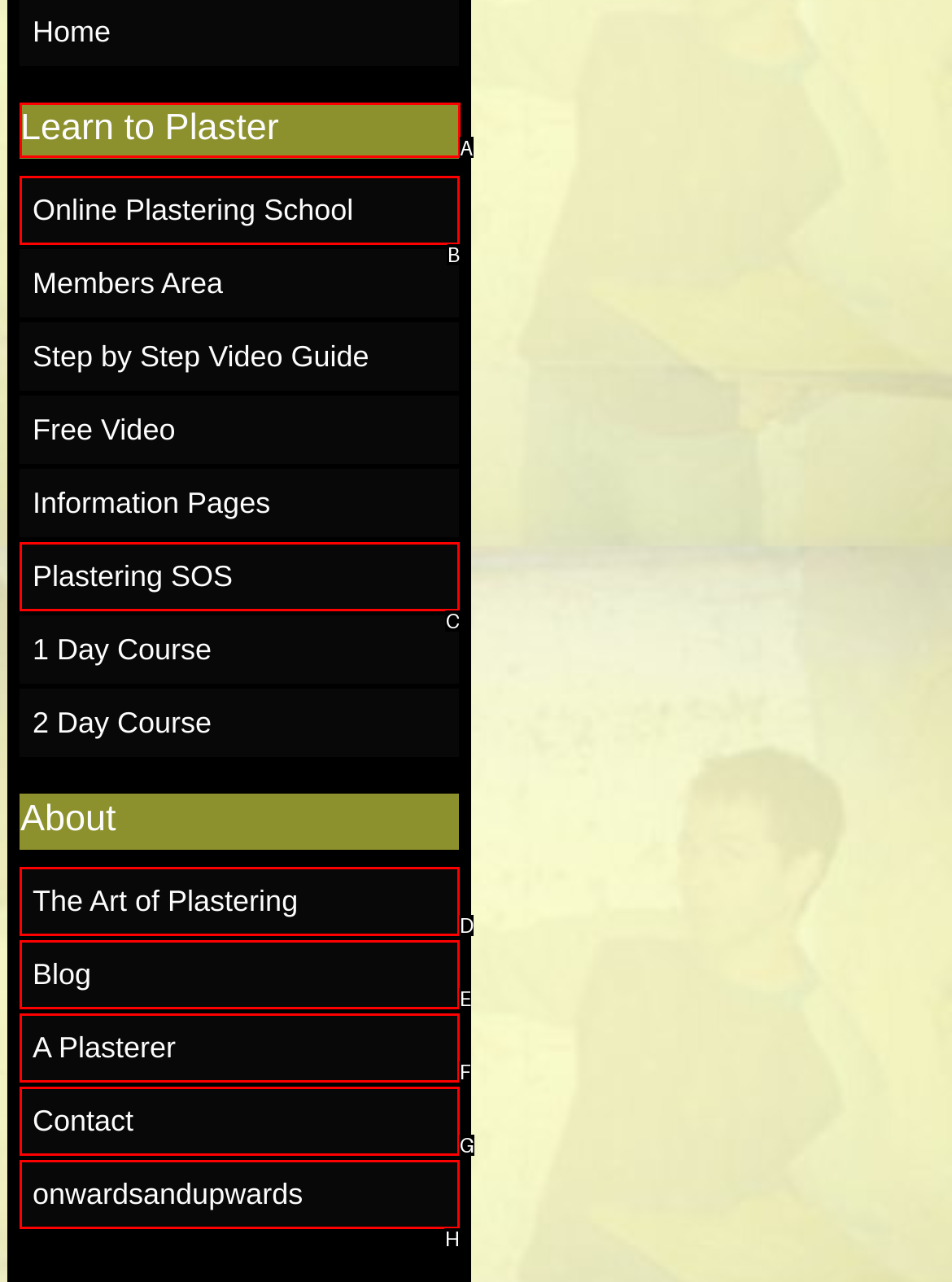From the given choices, which option should you click to complete this task: Learn about plastering? Answer with the letter of the correct option.

A